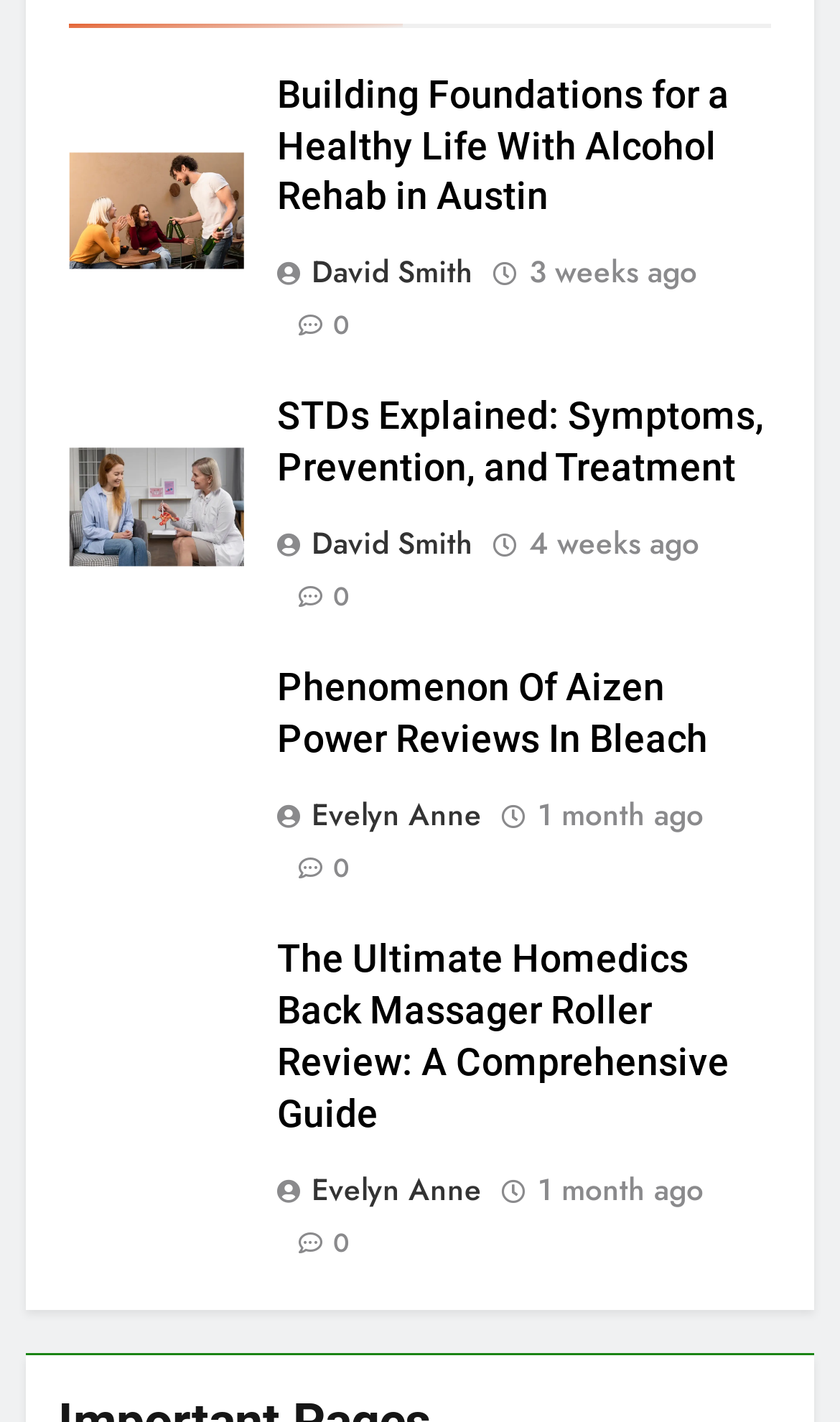Bounding box coordinates should be provided in the format (top-left x, top-left y, bottom-right x, bottom-right y) with all values between 0 and 1. Identify the bounding box for this UI element: 0

[0.329, 0.594, 0.417, 0.623]